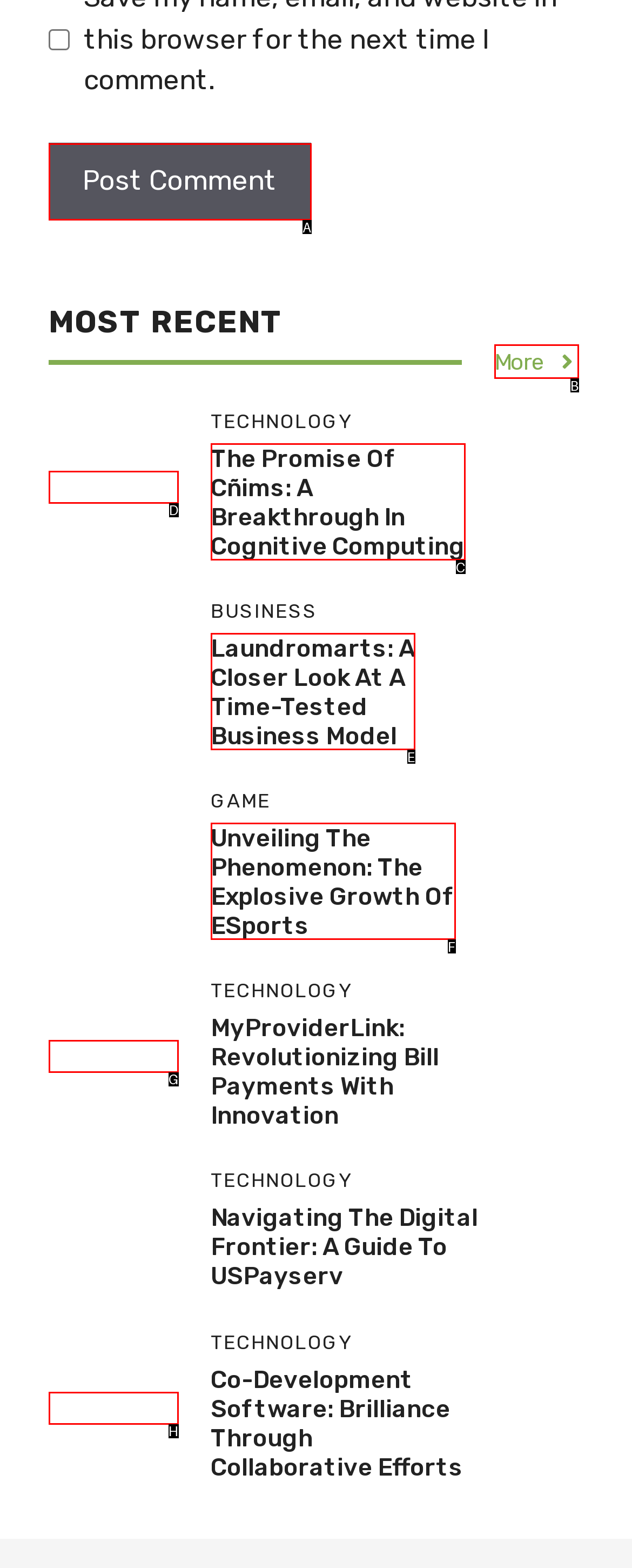Based on the description: alt="myproviderlink"
Select the letter of the corresponding UI element from the choices provided.

G